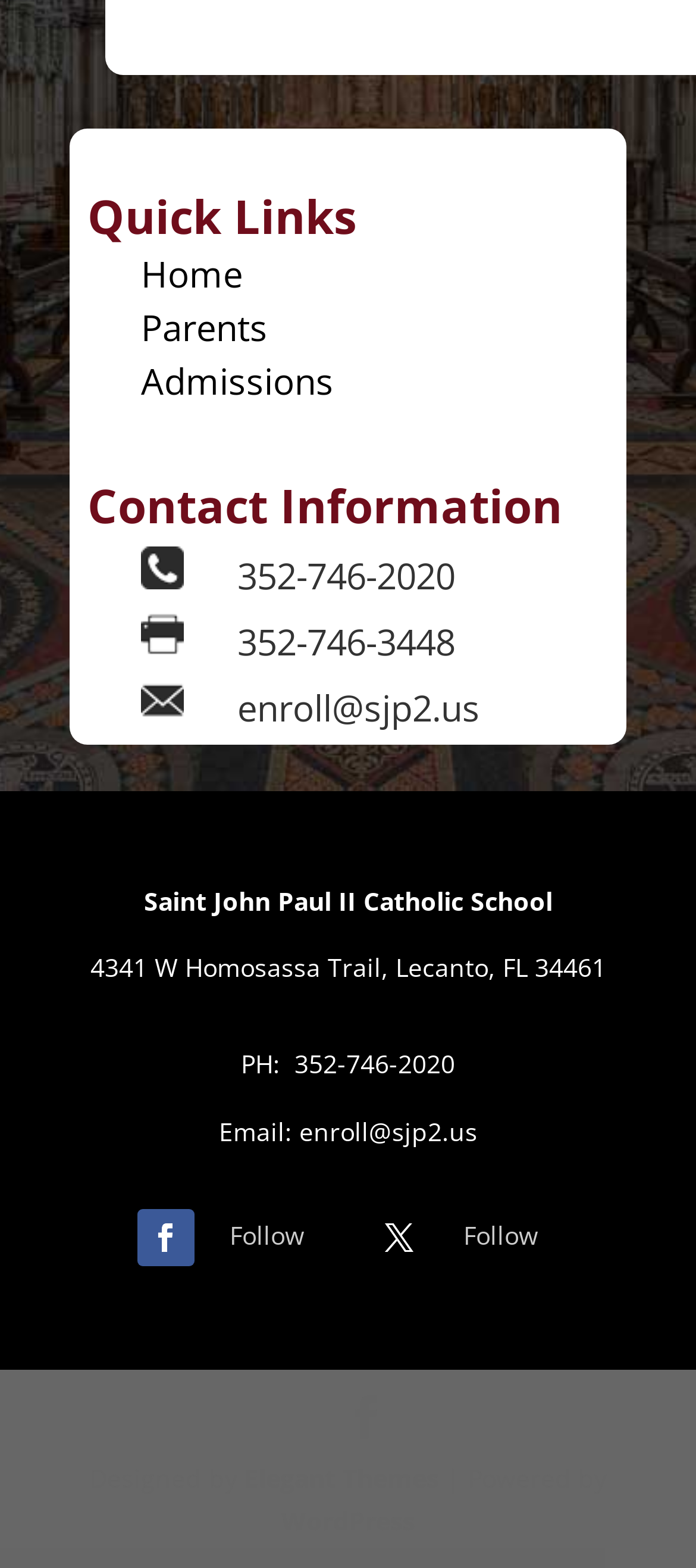What is the address of the school?
Refer to the image and give a detailed answer to the query.

The address of the school can be found in the static text element with the text '4341 W Homosassa Trail, Lecanto, FL 34461' located below the school name.